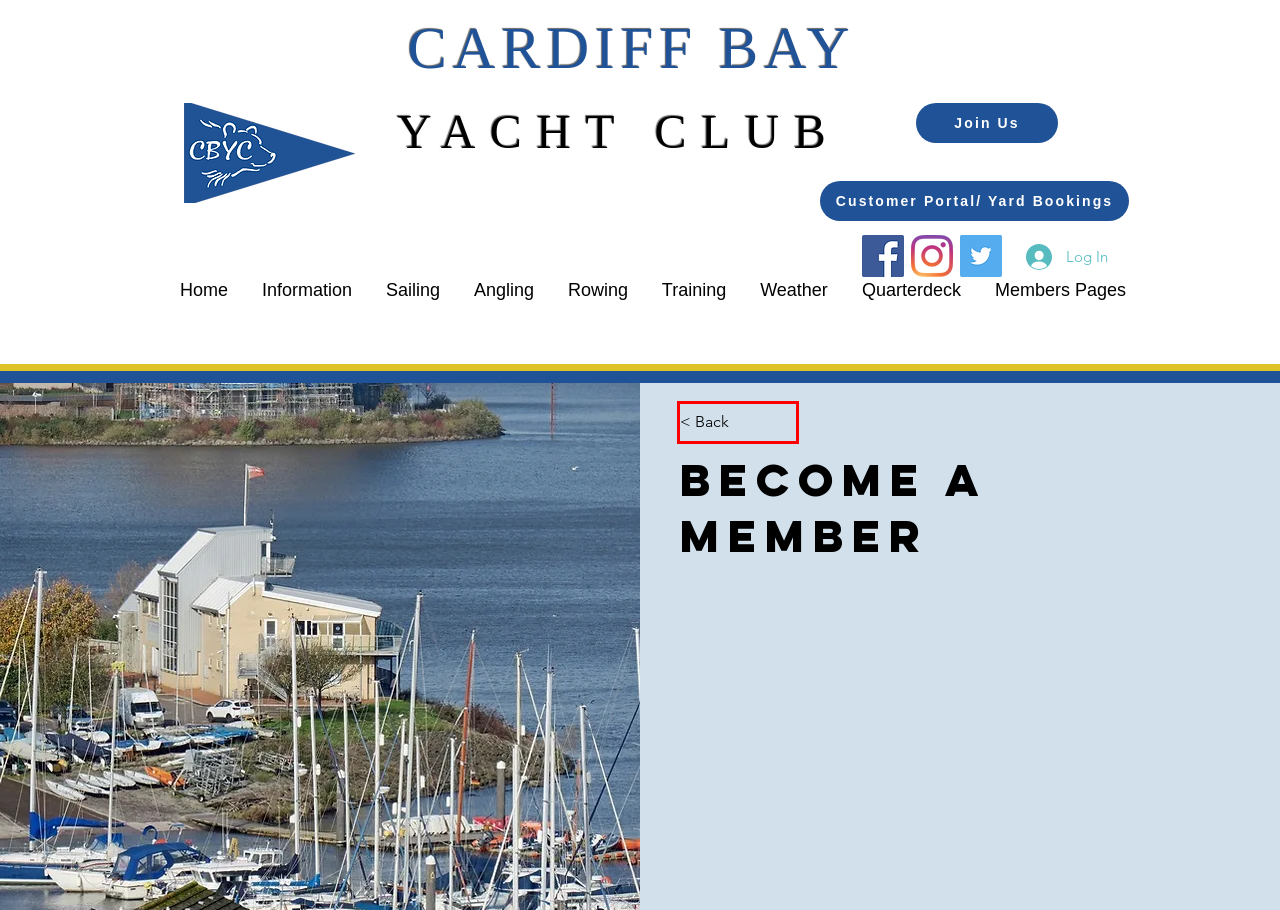You are given a webpage screenshot where a red bounding box highlights an element. Determine the most fitting webpage description for the new page that loads after clicking the element within the red bounding box. Here are the candidates:
A. Cardiff Bay Yacht Club | Wales
B. Weather and Web Cams | CBYC
C. Sailing | CBYC Cardiff Bay YC
D. Information | CBYC Cardiff Bay YC
E. Rowing | CBYC
F. Quarterdeck | CBYC
G. CBYC Sailing School | RYA Training
H. Angling Section | CBYC

D